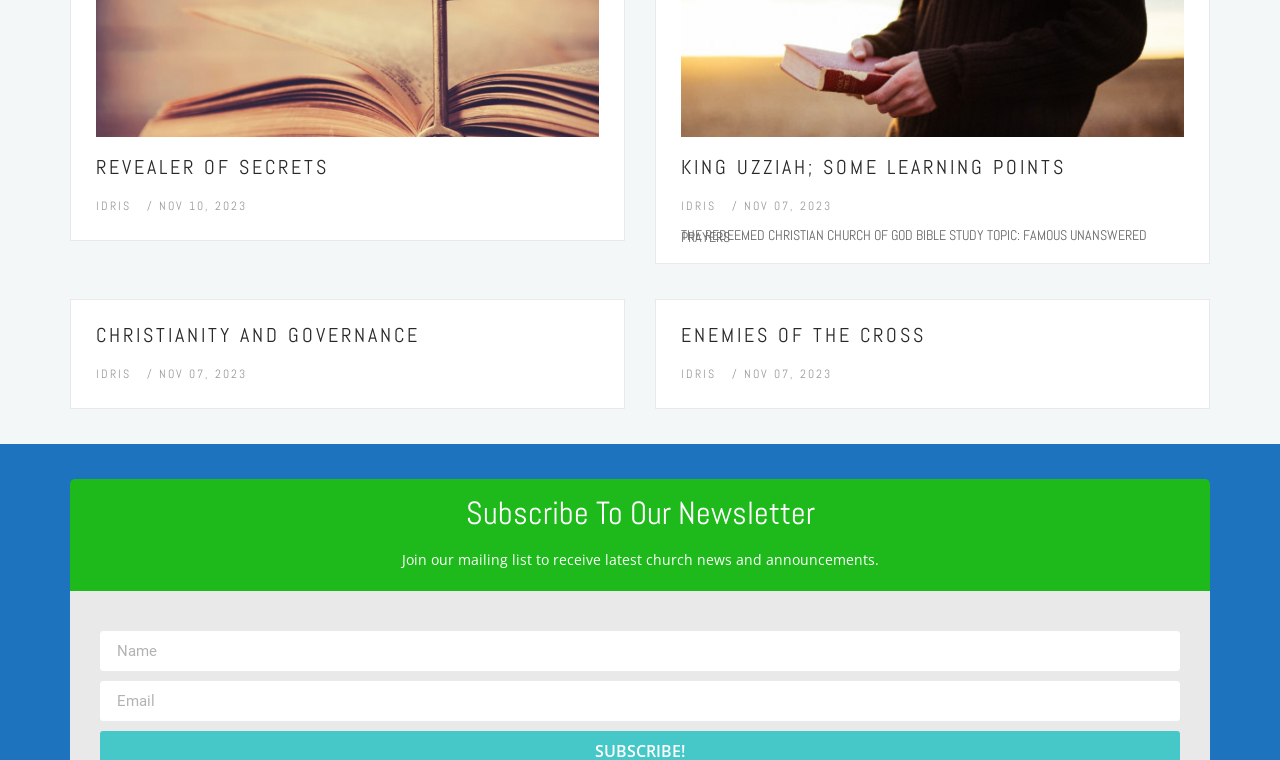What is the title of the first article?
Please provide a single word or phrase as your answer based on the image.

REVEALER OF SECRETS